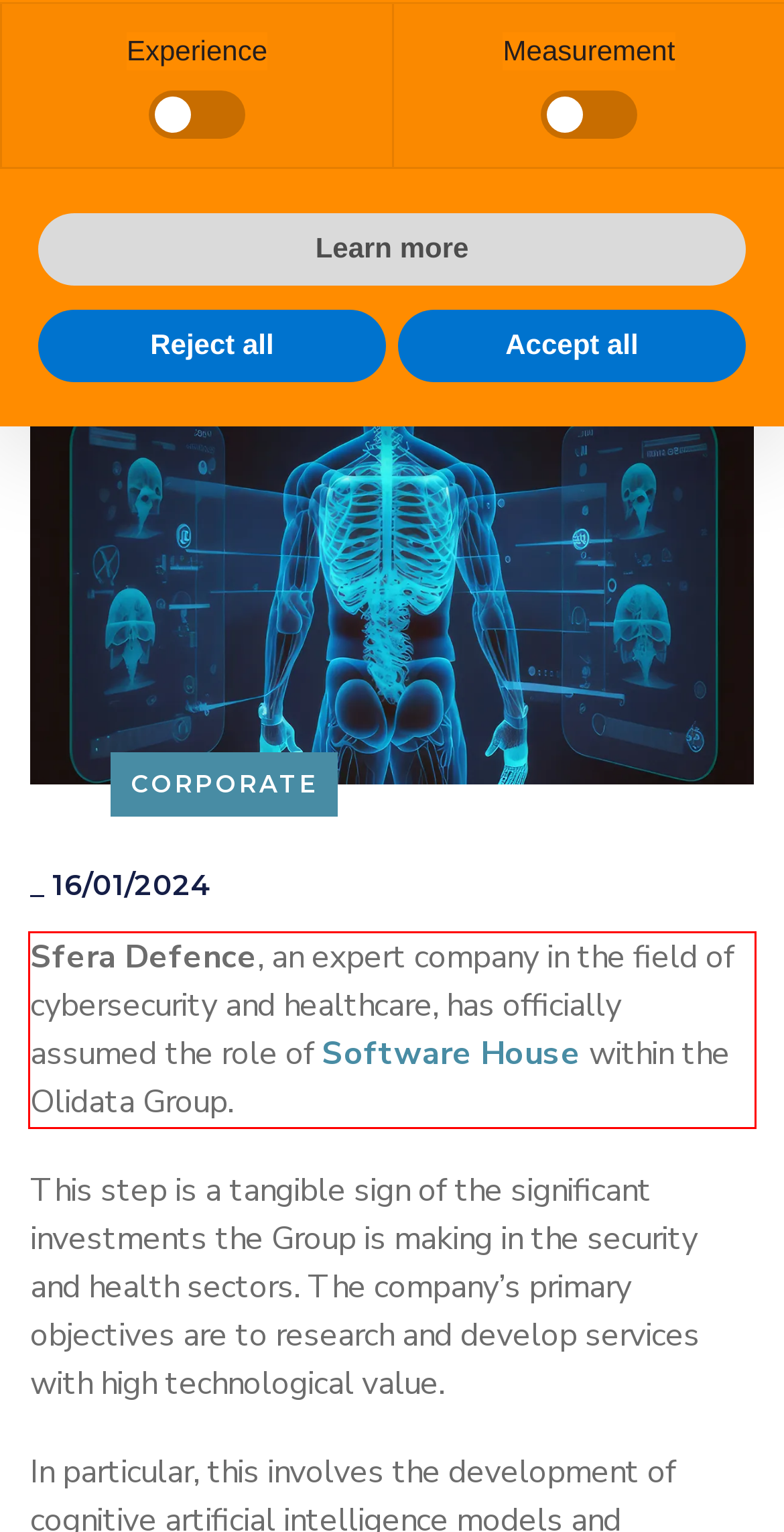Identify the red bounding box in the webpage screenshot and perform OCR to generate the text content enclosed.

Sfera Defence, an expert company in the field of cybersecurity and healthcare, has officially assumed the role of Software House within the Olidata Group.